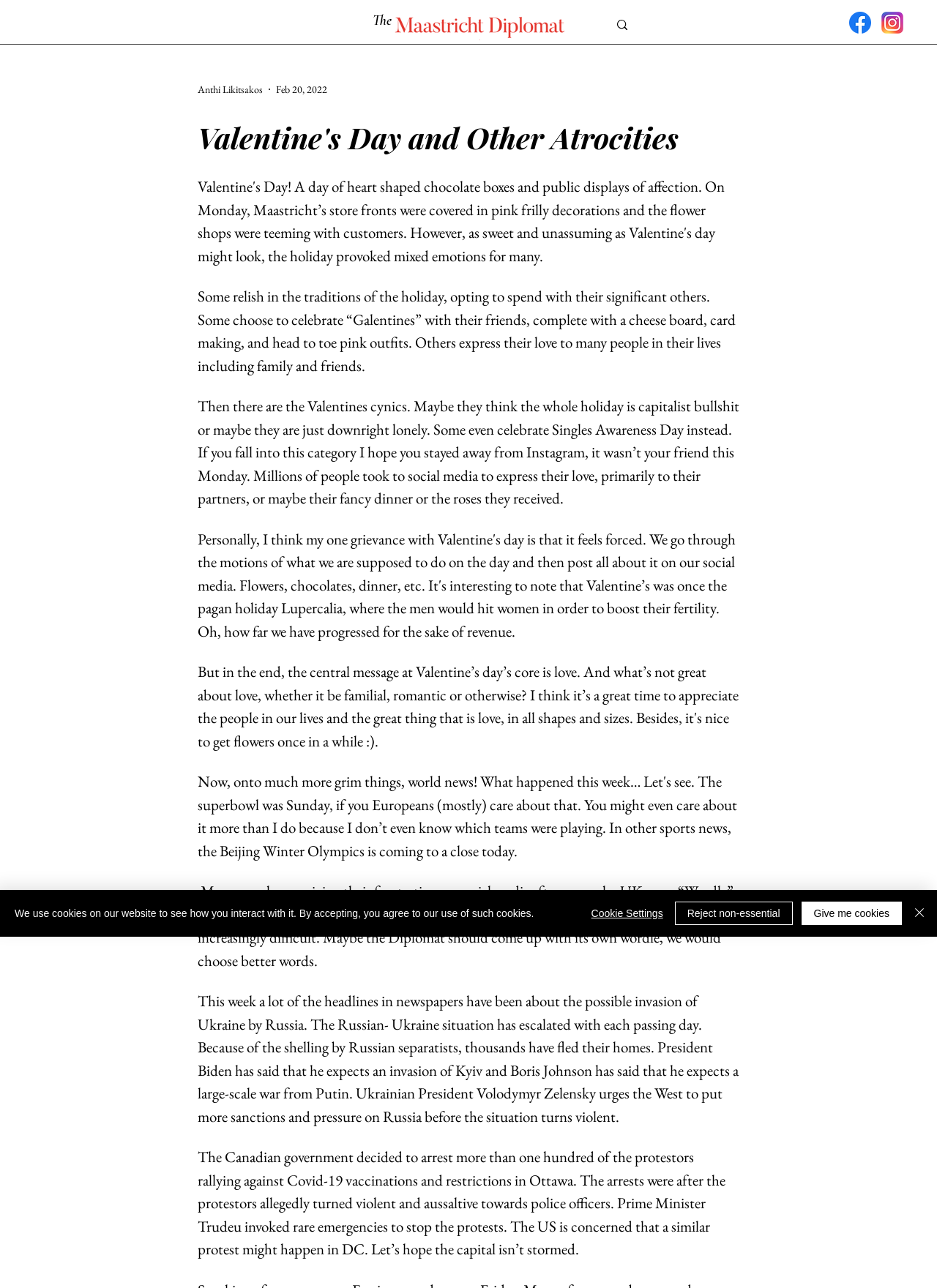Predict the bounding box coordinates of the area that should be clicked to accomplish the following instruction: "read article by Anthi Likitsakos". The bounding box coordinates should consist of four float numbers between 0 and 1, i.e., [left, top, right, bottom].

[0.211, 0.063, 0.28, 0.075]